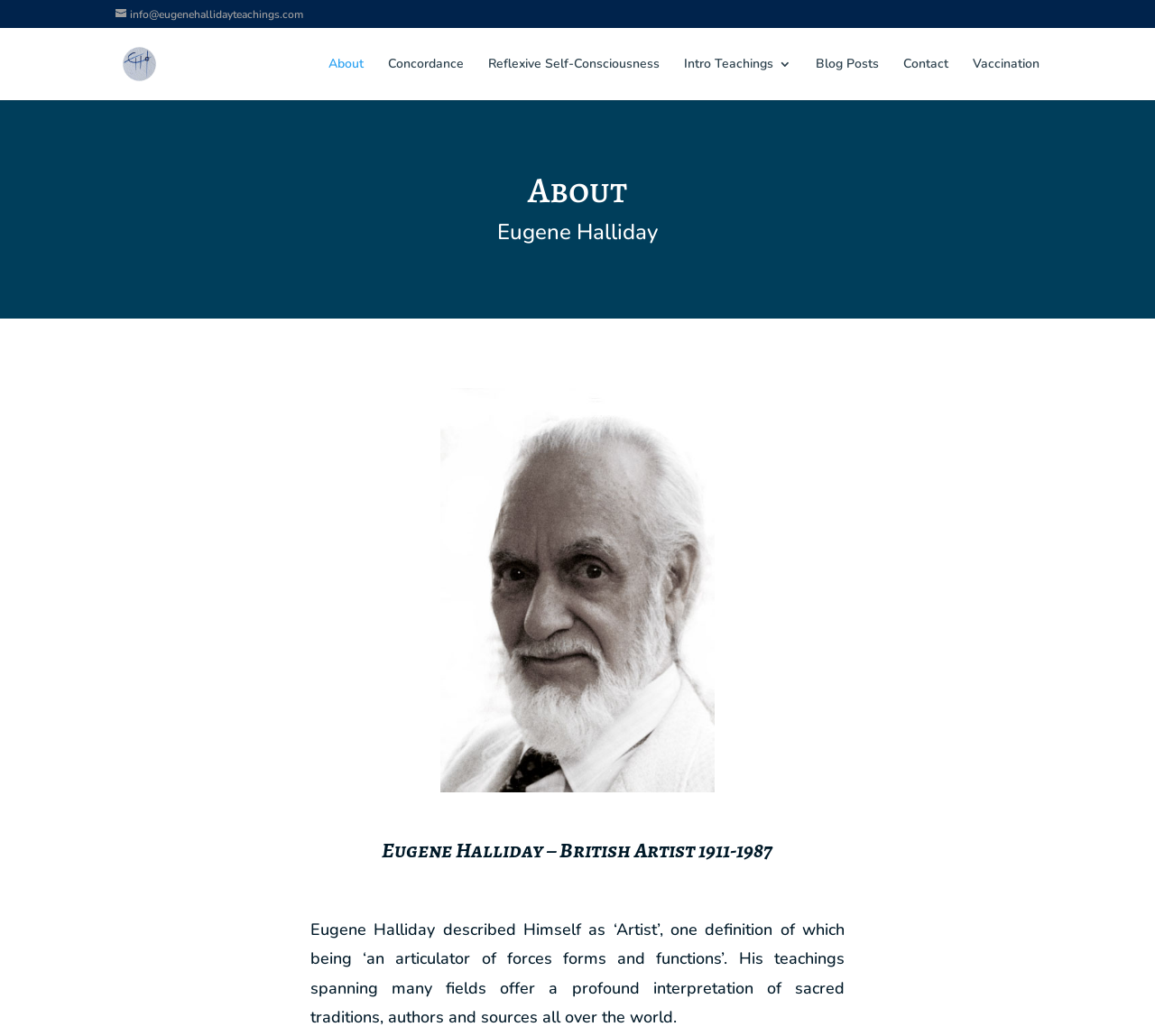How many headings are there on the webpage?
Answer briefly with a single word or phrase based on the image.

2